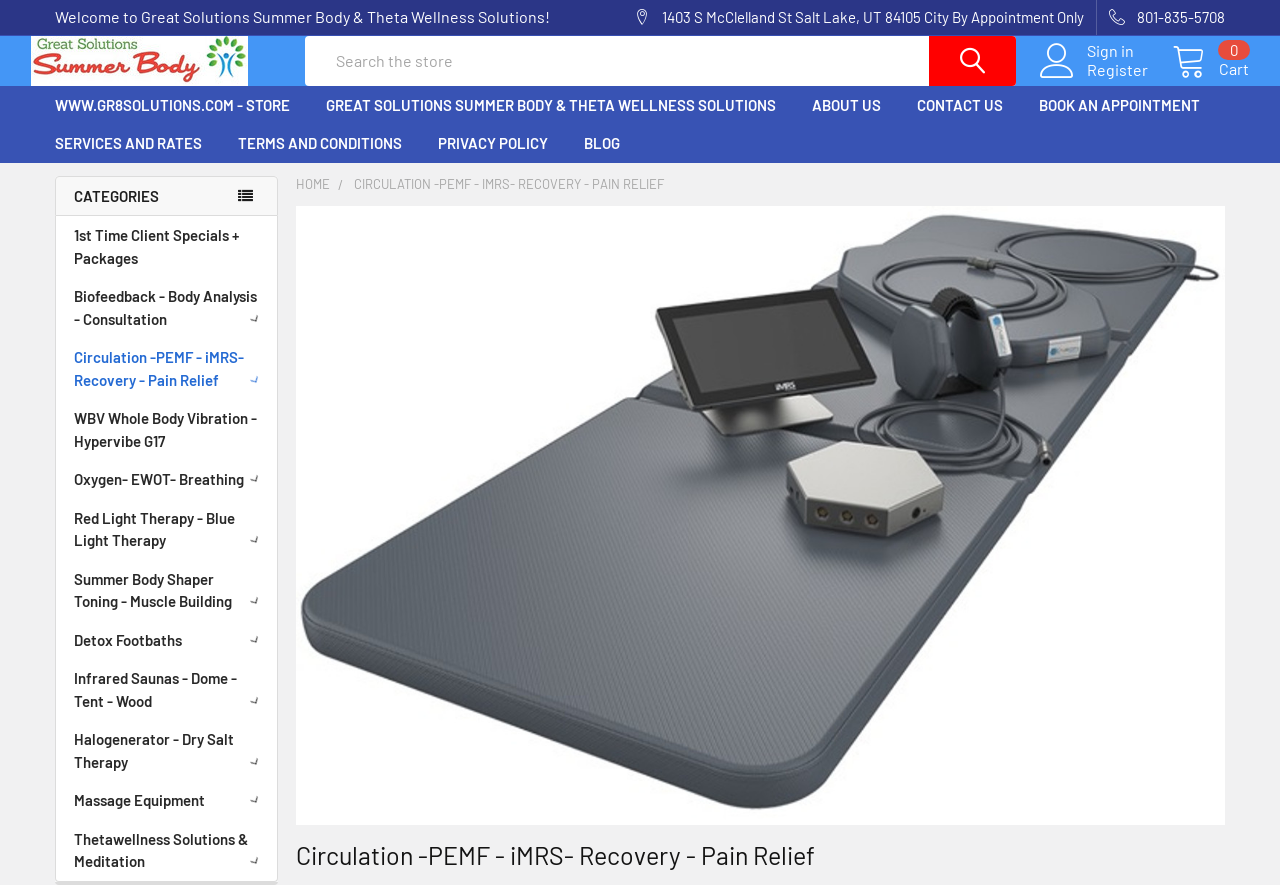Locate the bounding box coordinates for the element described below: "Terms and Conditions". The coordinates must be four float values between 0 and 1, formatted as [left, top, right, bottom].

[0.172, 0.16, 0.328, 0.204]